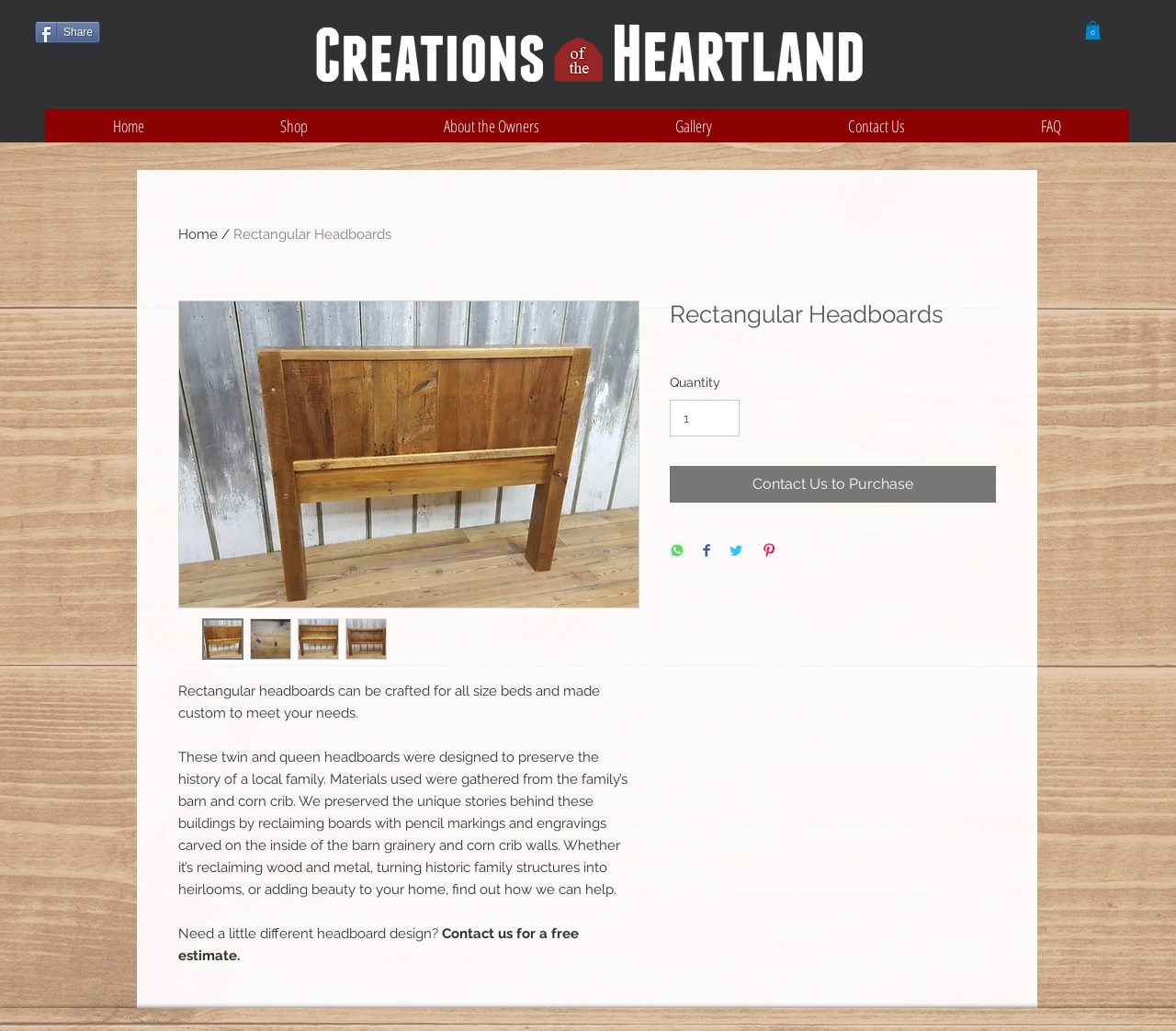What is the material used to make the twin and queen headboards?
Look at the image and provide a short answer using one word or a phrase.

Reclaimed wood